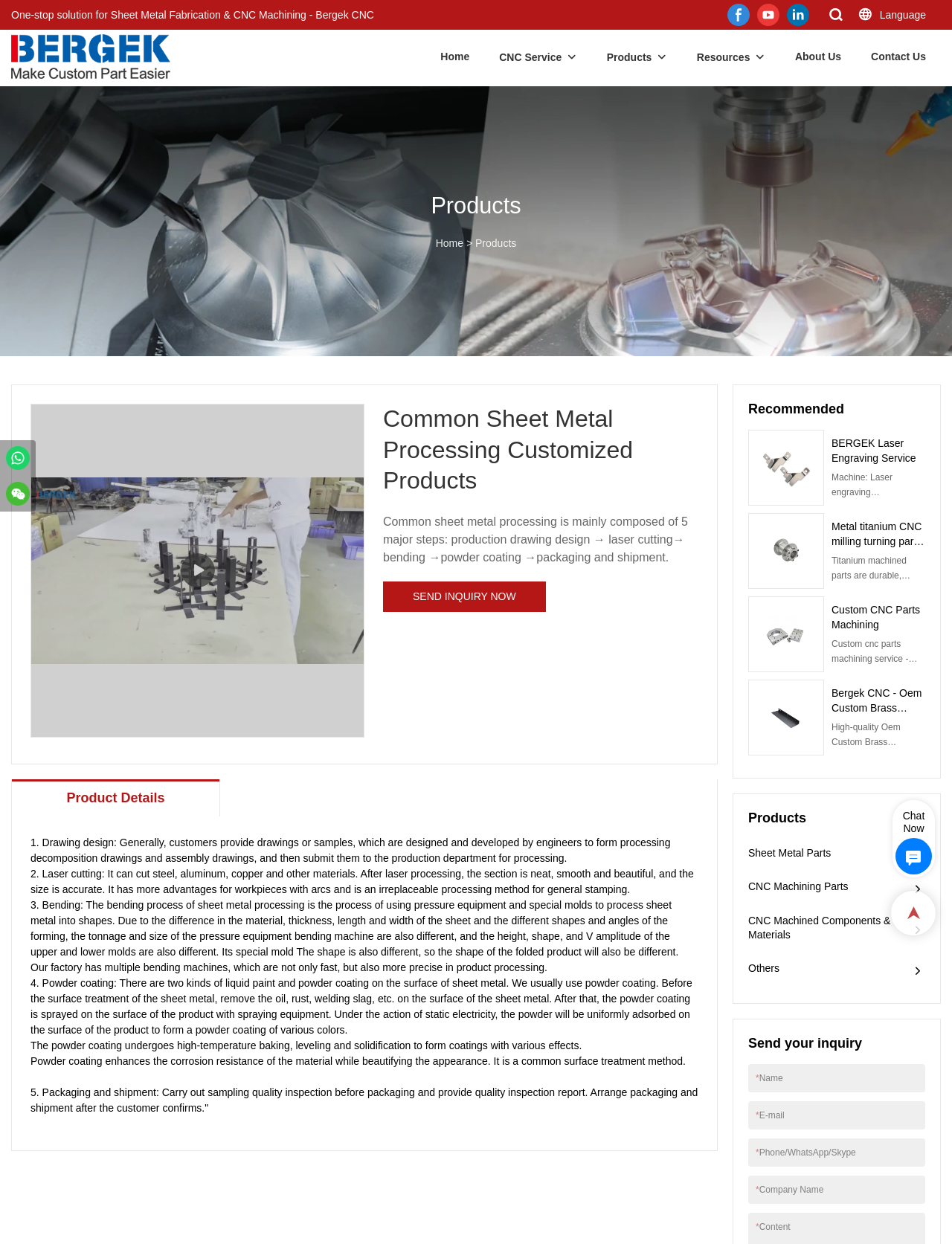Please examine the image and provide a detailed answer to the question: What is the last step in common sheet metal processing?

The common sheet metal processing steps are listed on the webpage, and the last step is mentioned as 'packaging and shipment', which involves carrying out sampling quality inspection before packaging and providing a quality inspection report, and then arranging packaging and shipment after the customer confirms.